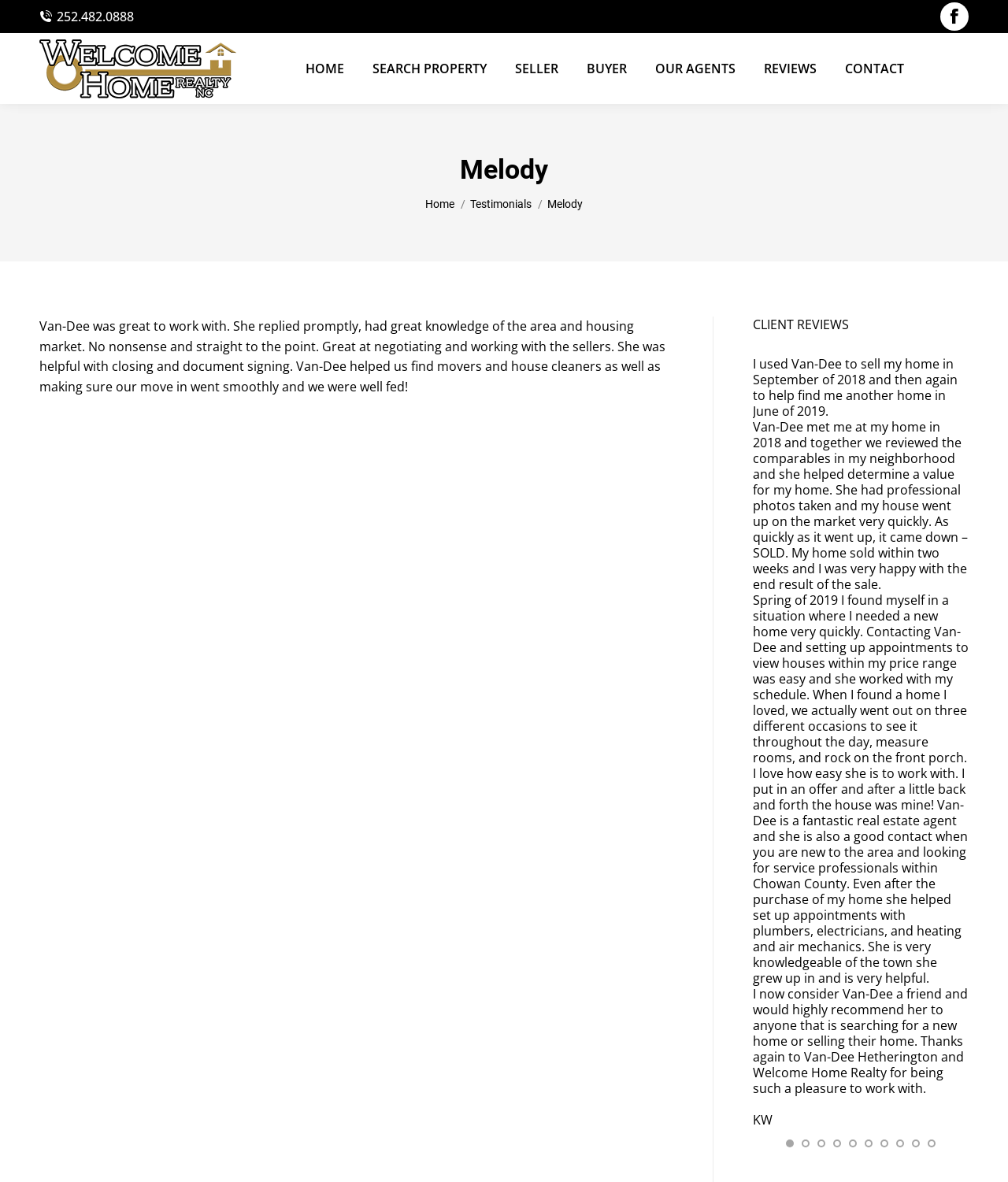Please locate the bounding box coordinates of the element that should be clicked to complete the given instruction: "Click the 'REVIEWS' link".

[0.754, 0.04, 0.813, 0.076]